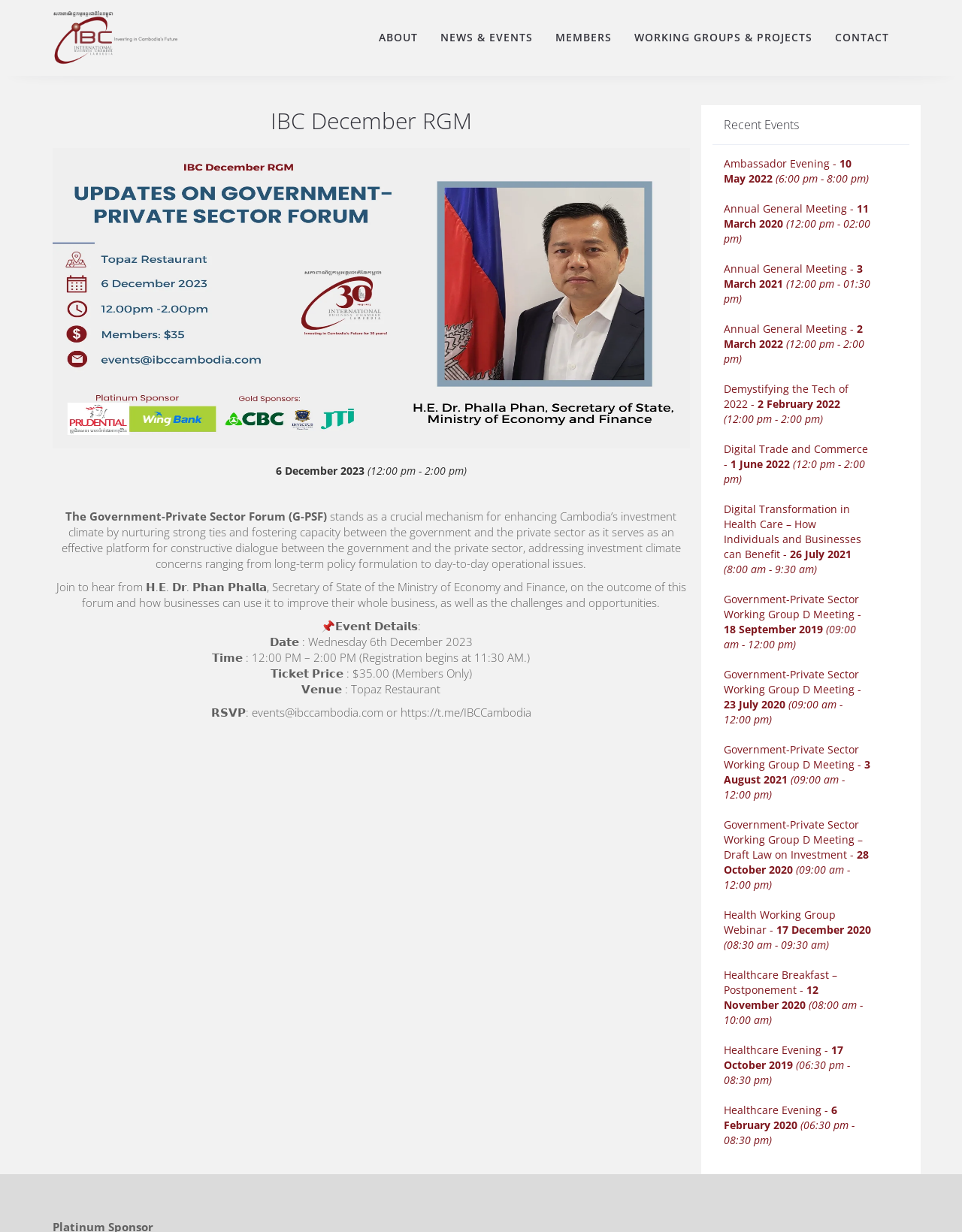Determine the bounding box coordinates for the area that needs to be clicked to fulfill this task: "Register for the Ambassador Evening event". The coordinates must be given as four float numbers between 0 and 1, i.e., [left, top, right, bottom].

[0.752, 0.127, 0.903, 0.151]